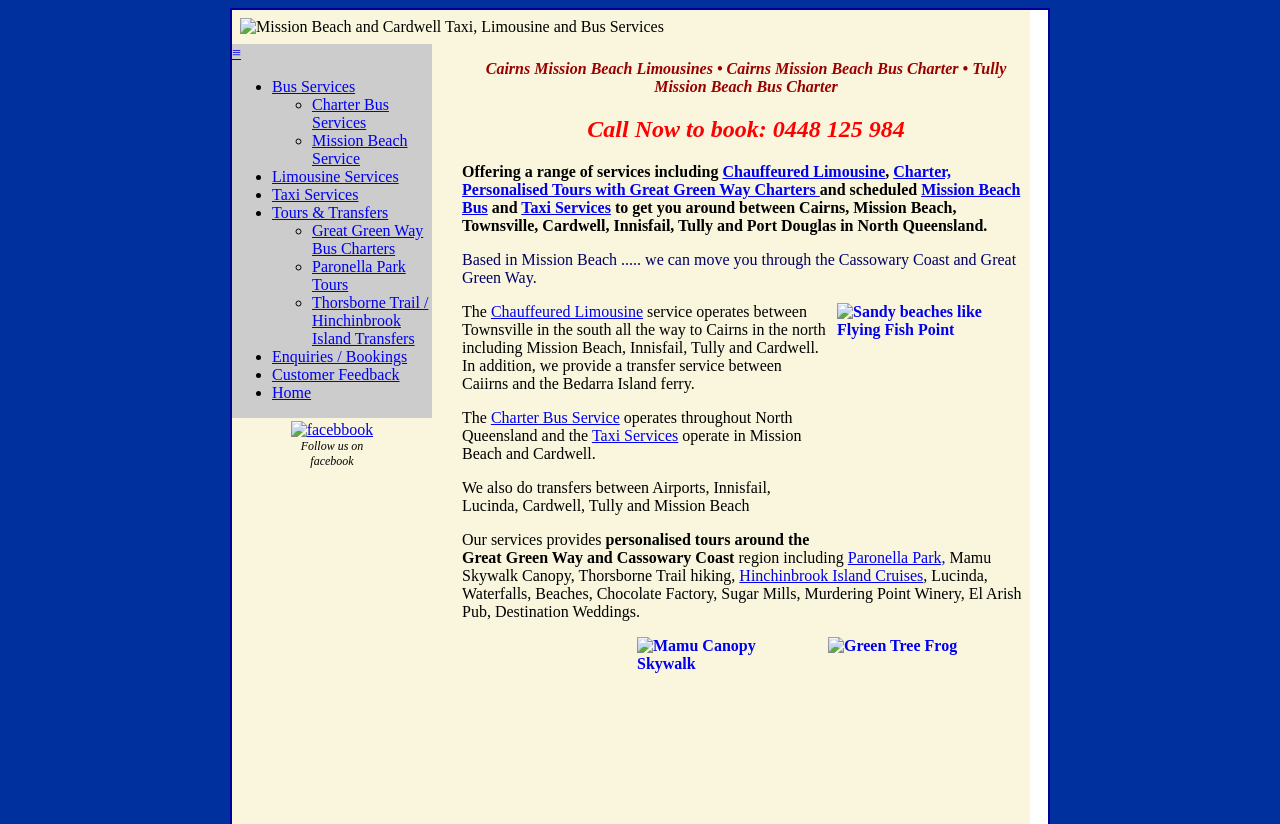What is the name of the charter bus service mentioned on the webpage?
Using the details from the image, give an elaborate explanation to answer the question.

The name of the charter bus service can be found in the list of links '• Charter Bus Services • Mission Beach Service • Limousine Services • Taxi Services...' which is located at the top of the webpage.